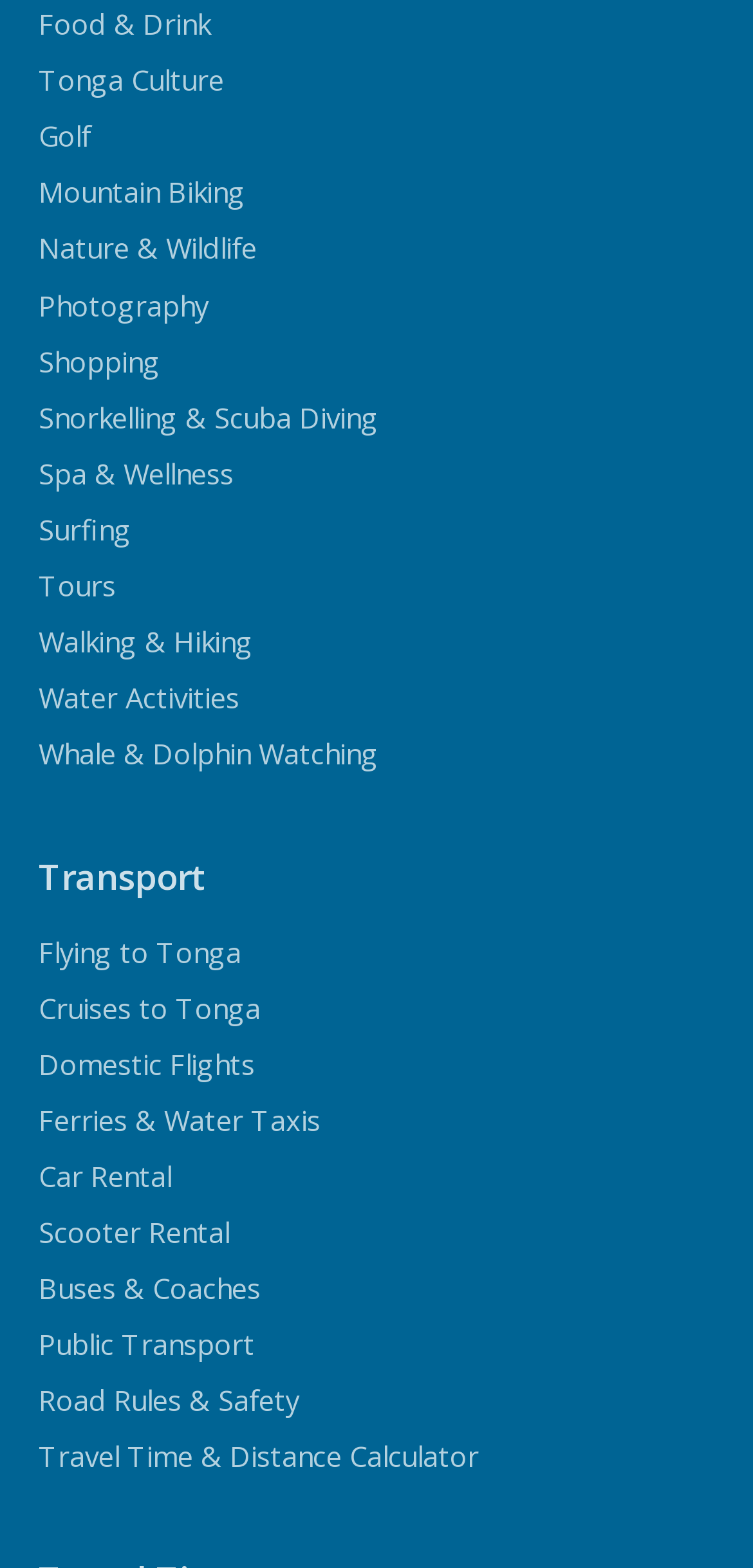Please find and report the bounding box coordinates of the element to click in order to perform the following action: "View recent posts". The coordinates should be expressed as four float numbers between 0 and 1, in the format [left, top, right, bottom].

None